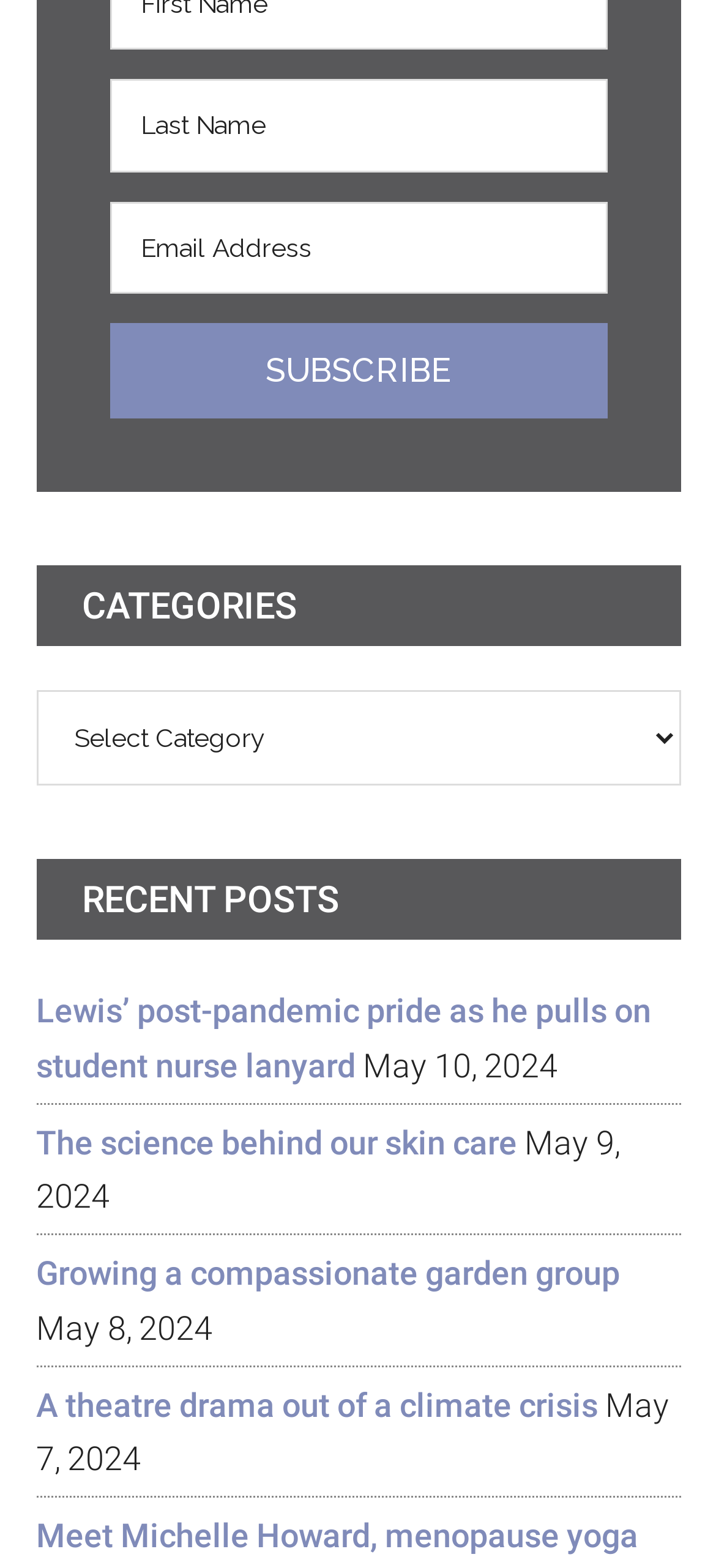Find the bounding box coordinates of the area to click in order to follow the instruction: "Read Lewis’ post-pandemic pride article".

[0.05, 0.632, 0.909, 0.691]